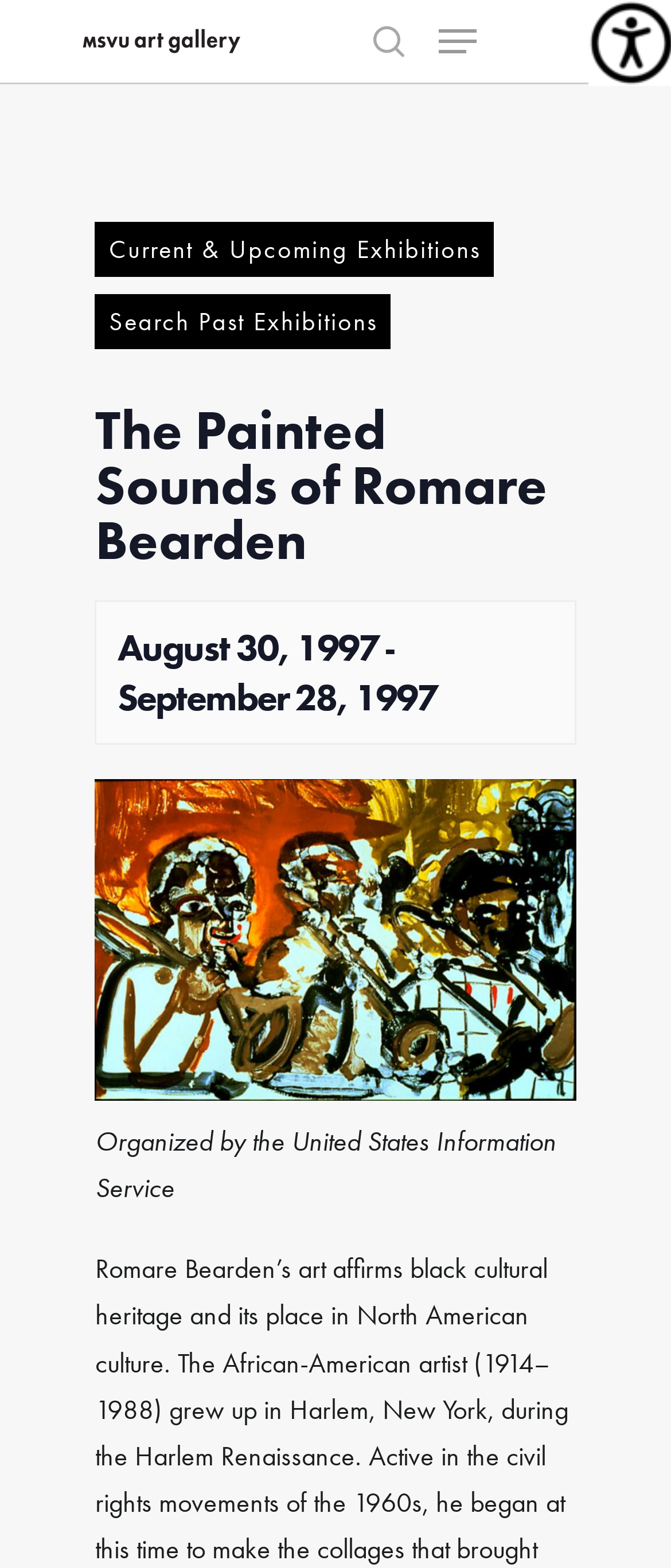Find the bounding box coordinates of the clickable area required to complete the following action: "go to MSVU Art Gallery".

[0.122, 0.013, 0.363, 0.039]